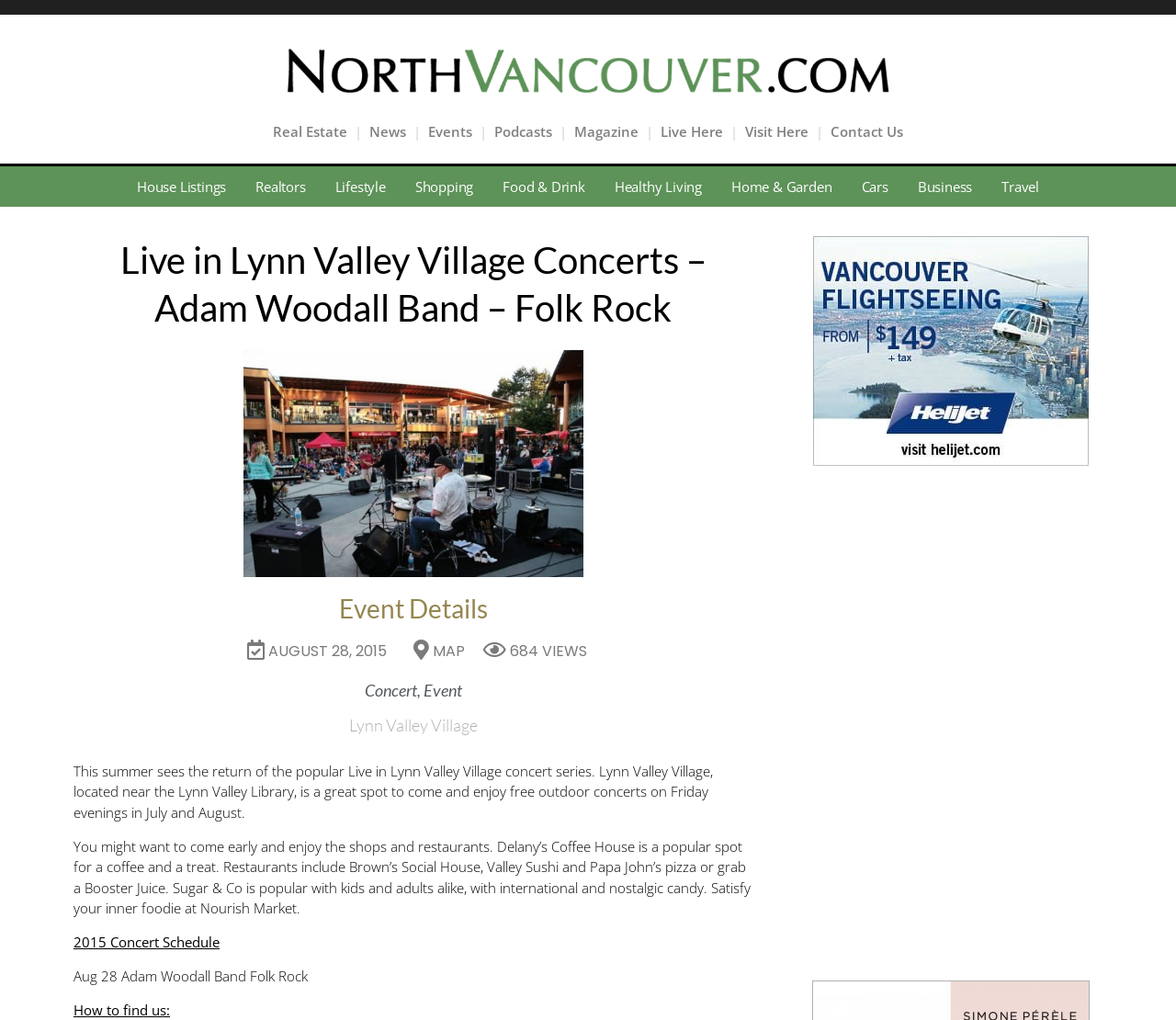What is the date of the concert?
Provide an in-depth answer to the question, covering all aspects.

The question can be answered by looking at the static text 'AUGUST 28, 2015' which indicates the date of the concert.